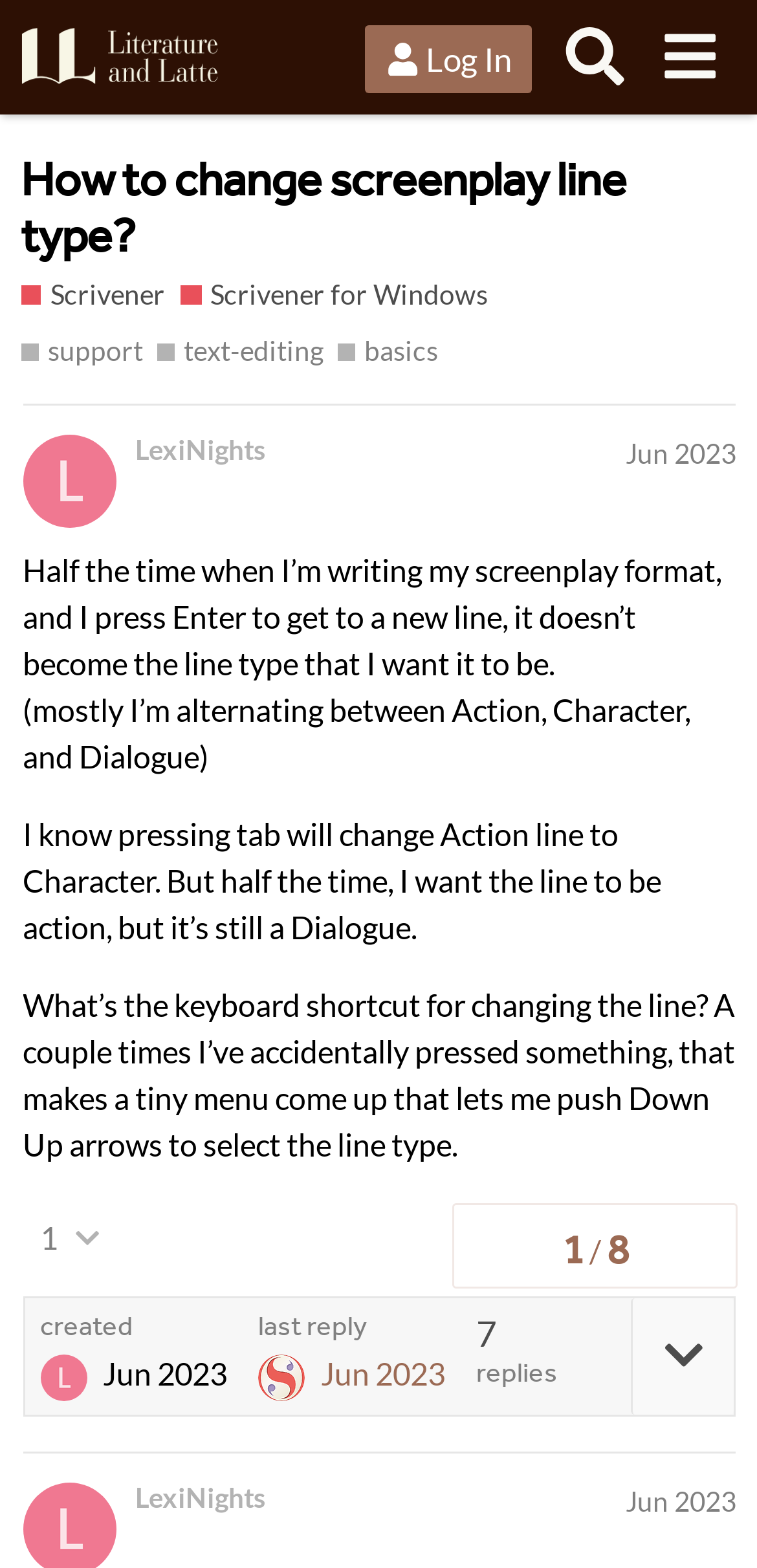Respond to the following question using a concise word or phrase: 
What is the date of the original post?

Jun 10, 2023